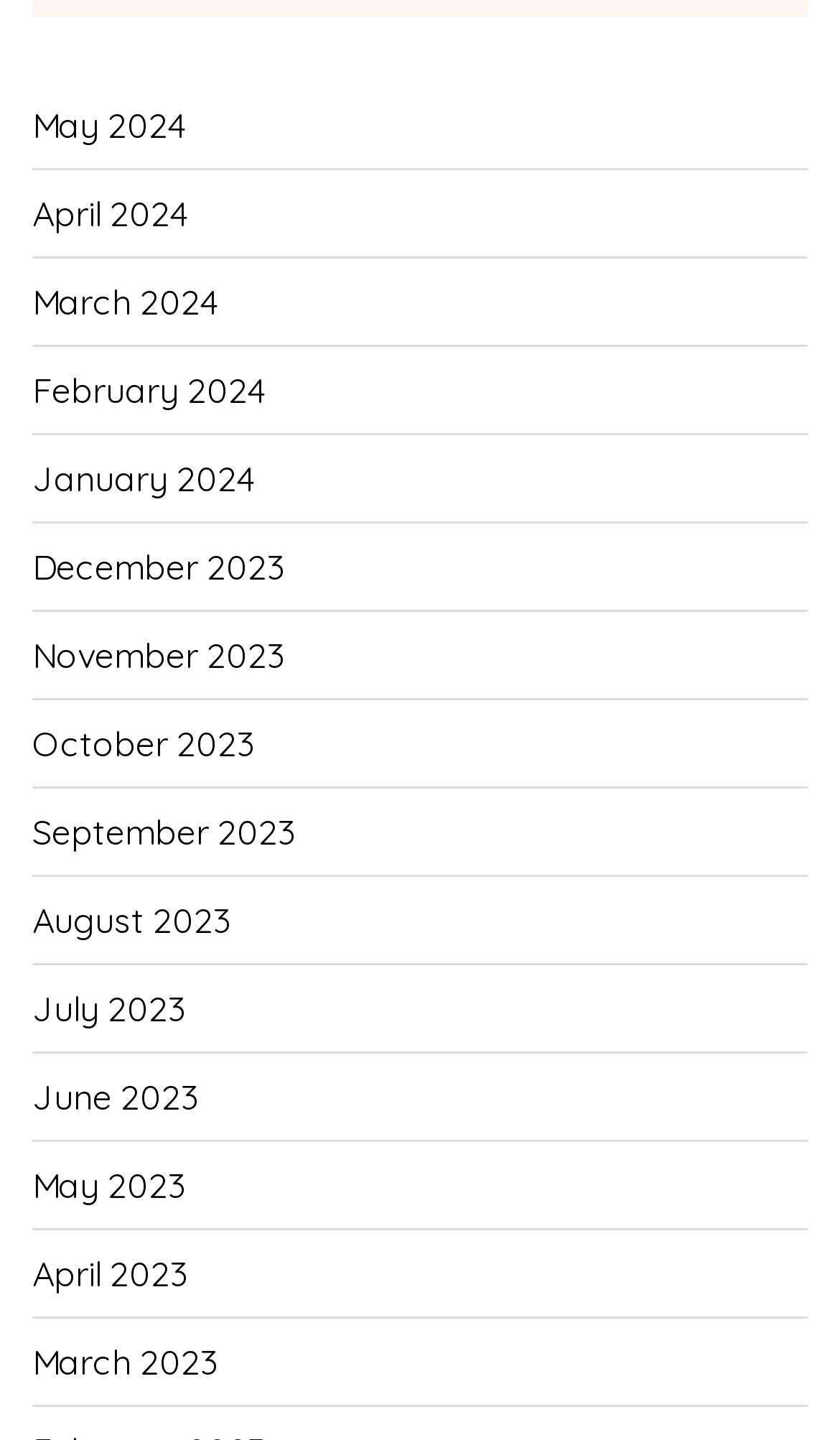Please identify the coordinates of the bounding box for the clickable region that will accomplish this instruction: "Check March 2024".

[0.038, 0.179, 0.259, 0.239]